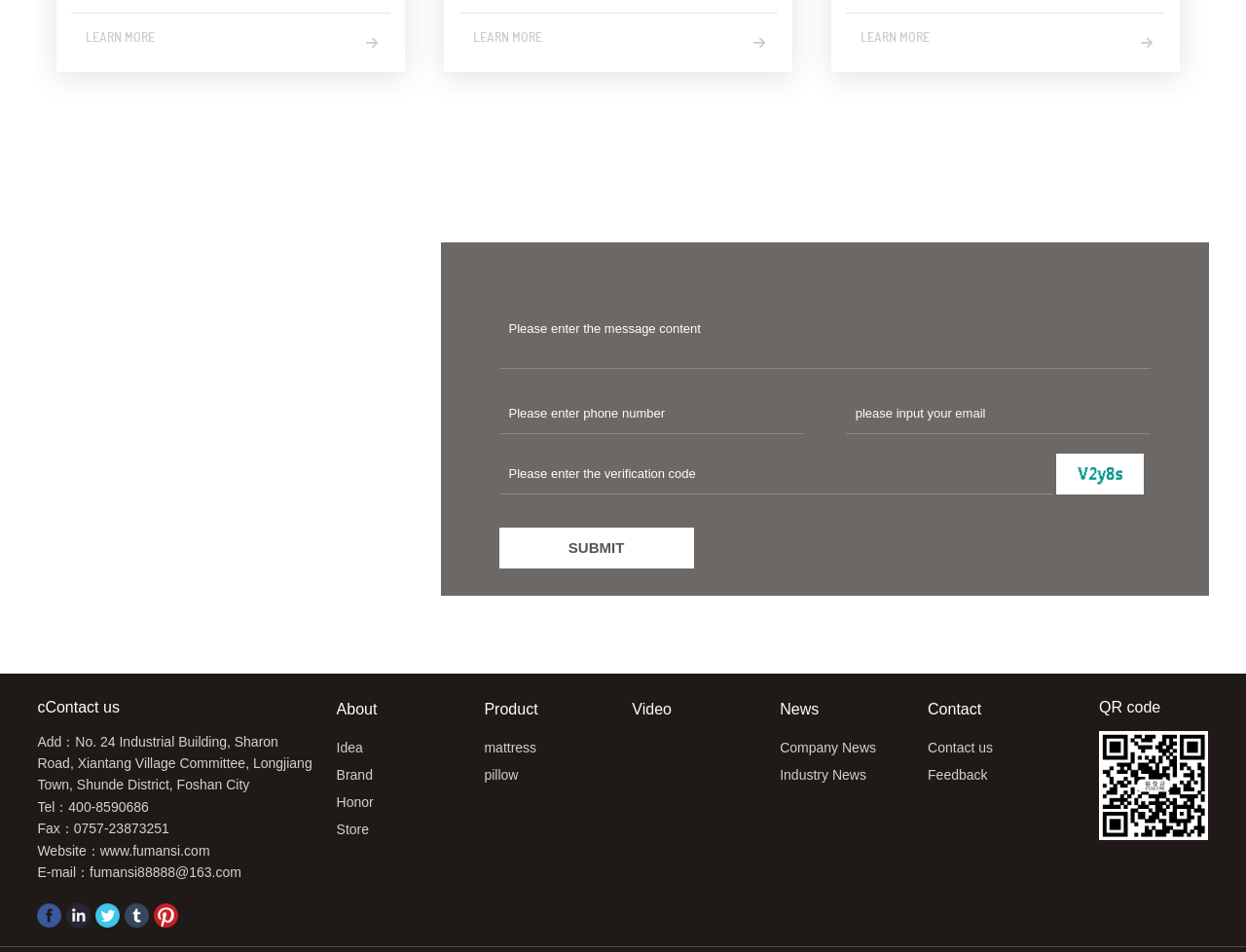Can you find the bounding box coordinates for the UI element given this description: "About"? Provide the coordinates as four float numbers between 0 and 1: [left, top, right, bottom].

[0.27, 0.734, 0.389, 0.76]